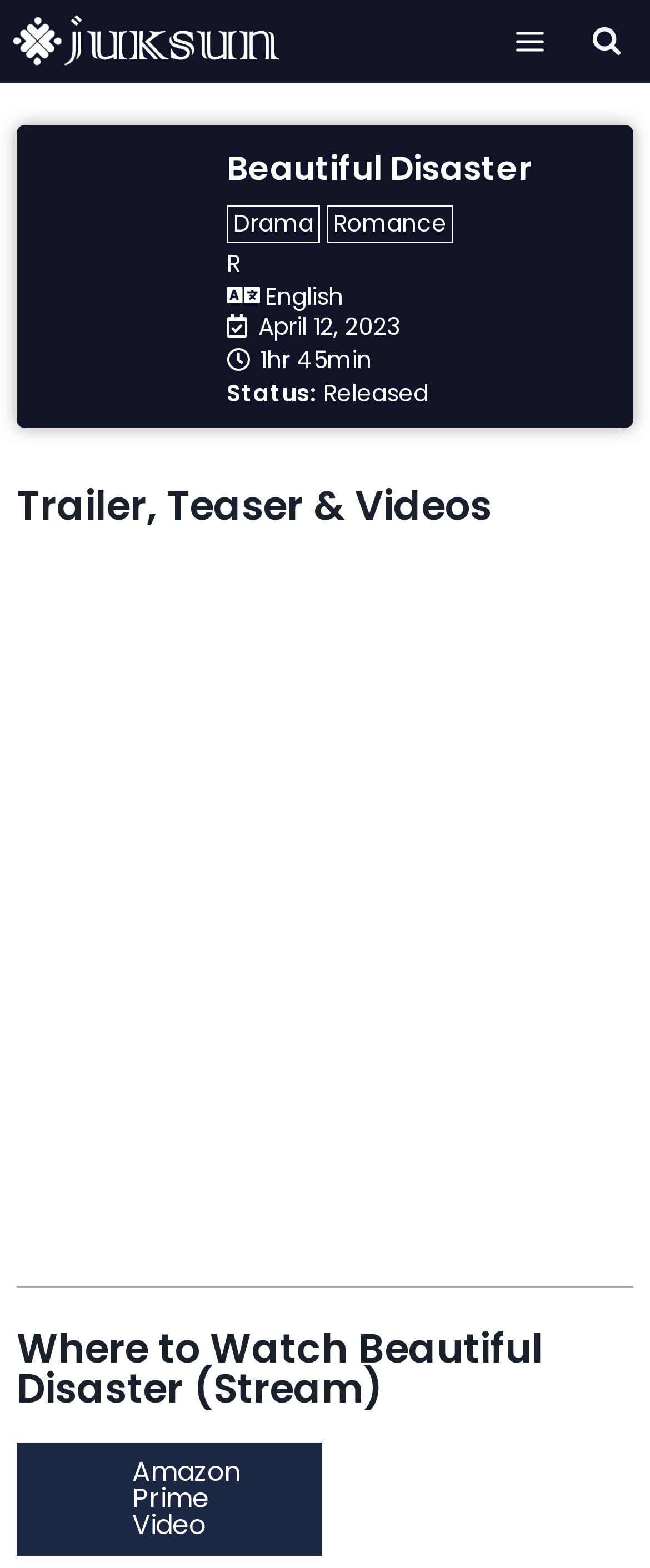Find the bounding box coordinates of the area that needs to be clicked in order to achieve the following instruction: "Open the menu". The coordinates should be specified as four float numbers between 0 and 1, i.e., [left, top, right, bottom].

[0.767, 0.01, 0.862, 0.043]